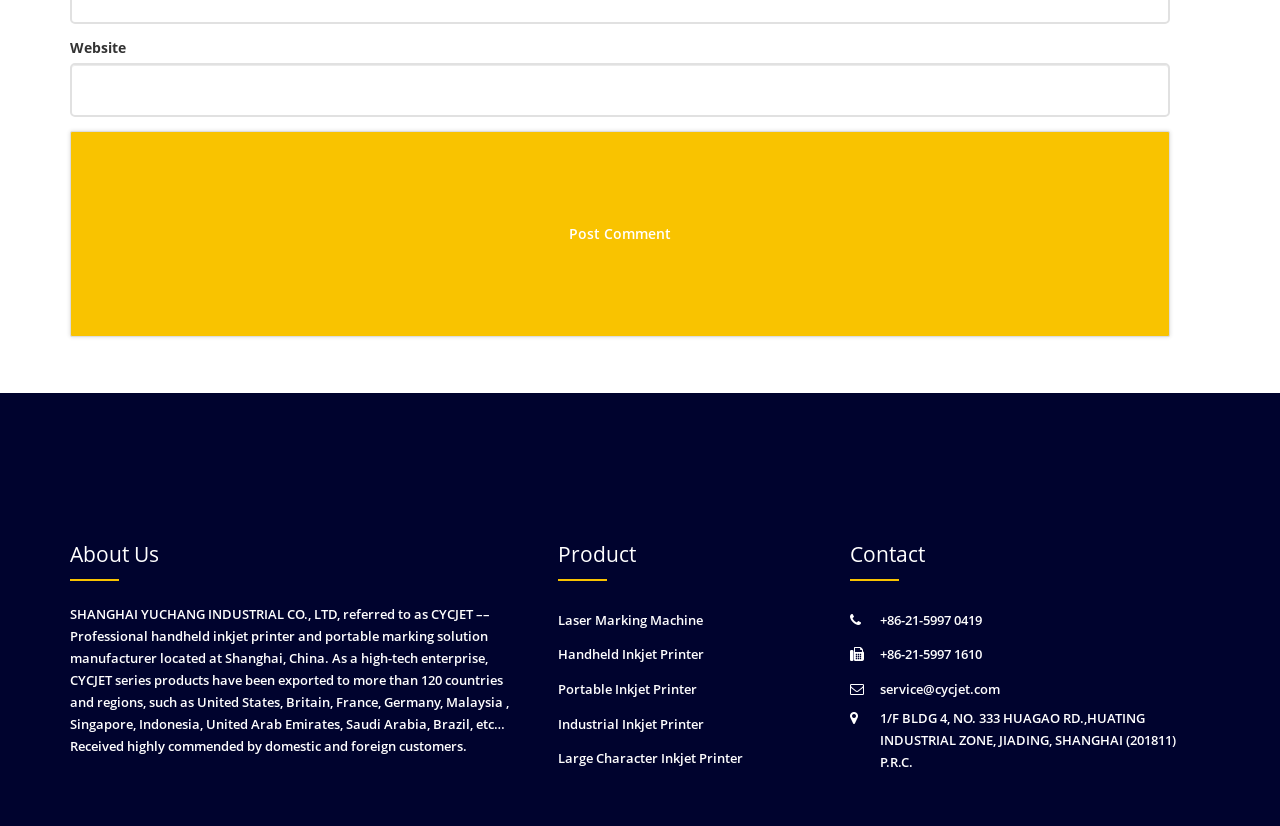Given the element description +86-21-5997 1610, predict the bounding box coordinates for the UI element in the webpage screenshot. The format should be (top-left x, top-left y, bottom-right x, bottom-right y), and the values should be between 0 and 1.

[0.688, 0.772, 0.945, 0.814]